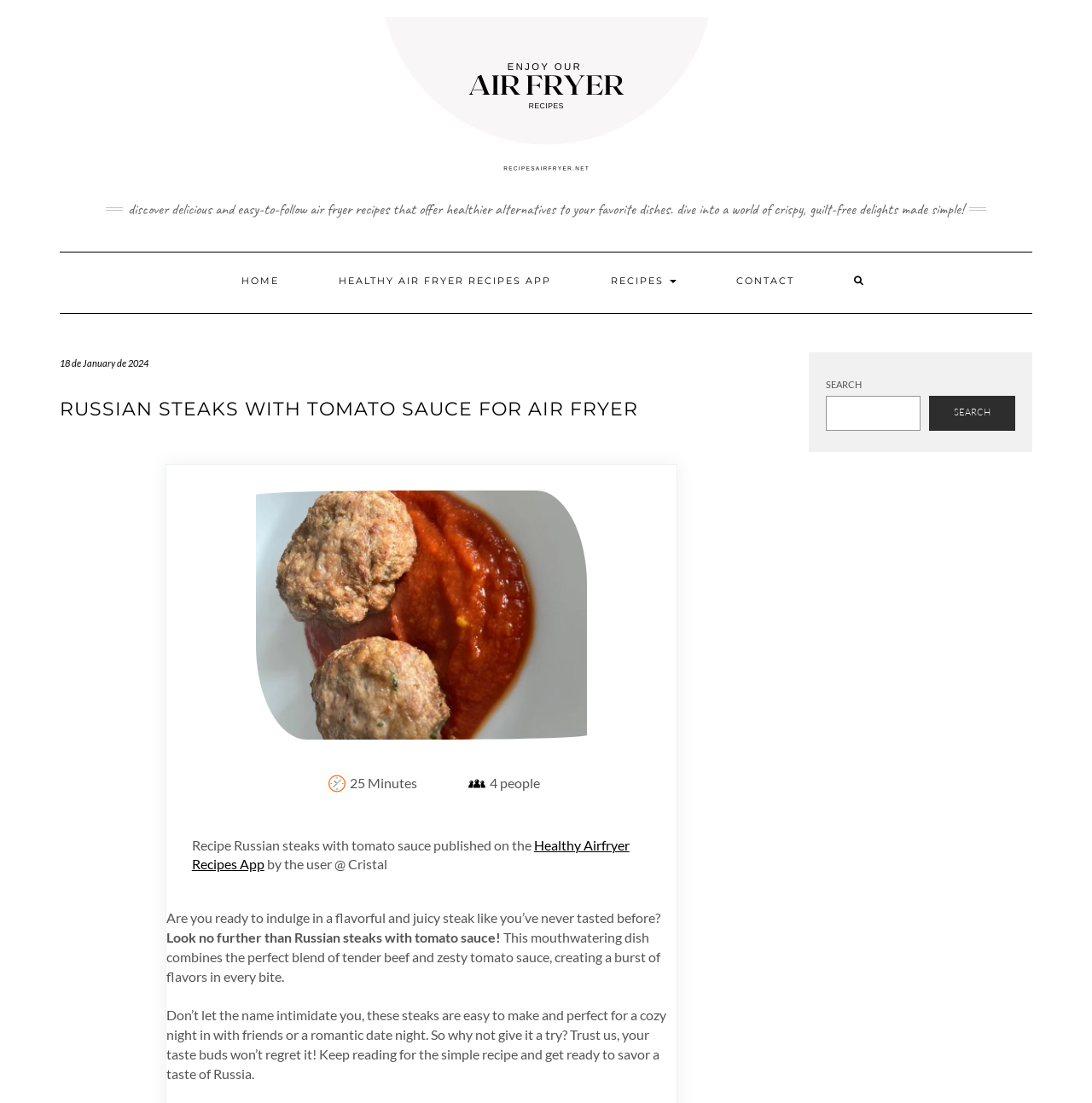What is the date of the recipe publication?
From the image, provide a succinct answer in one word or a short phrase.

18 de January de 2024